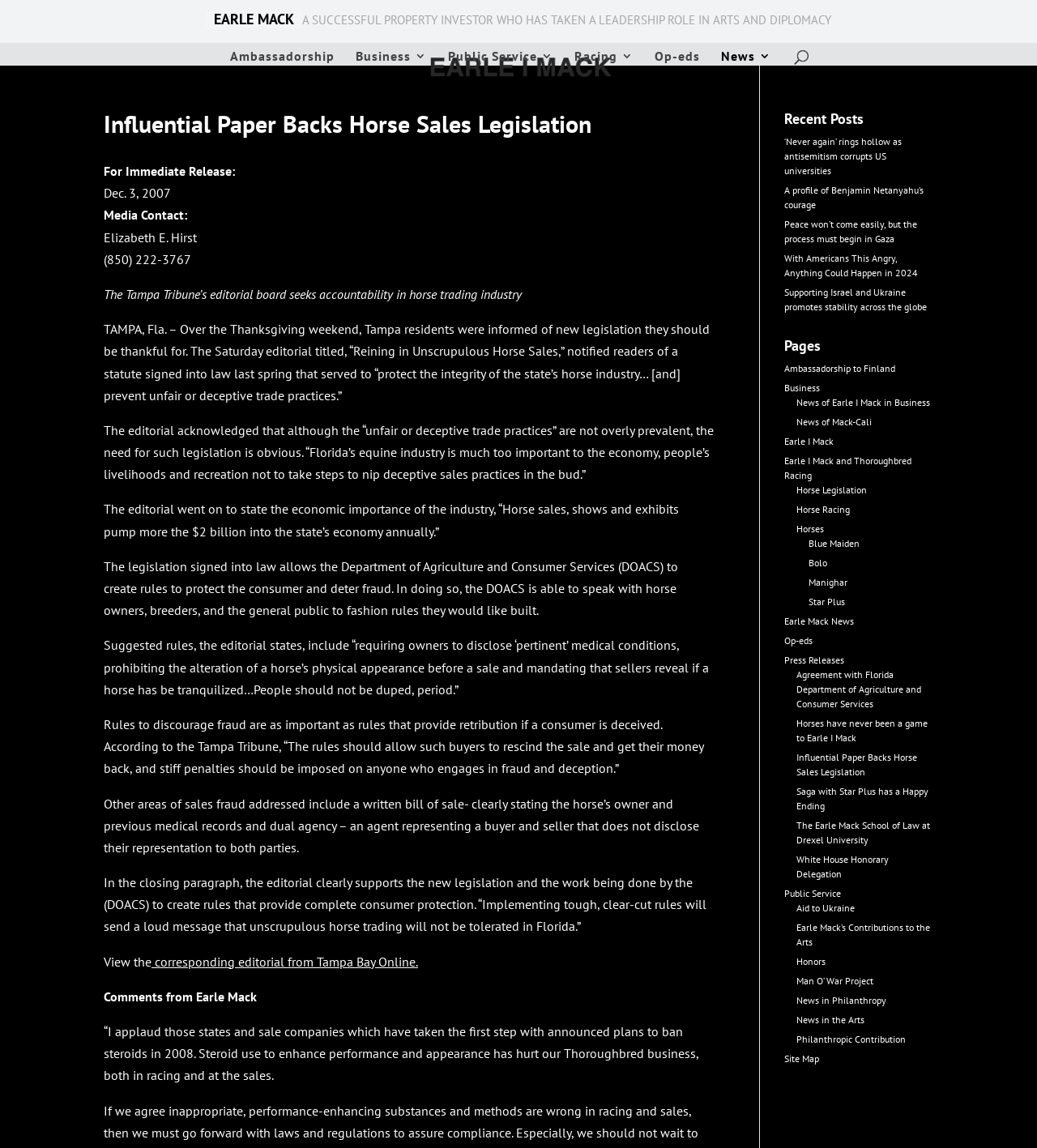Please extract the primary headline from the webpage.

Influential Paper Backs Horse Sales Legislation